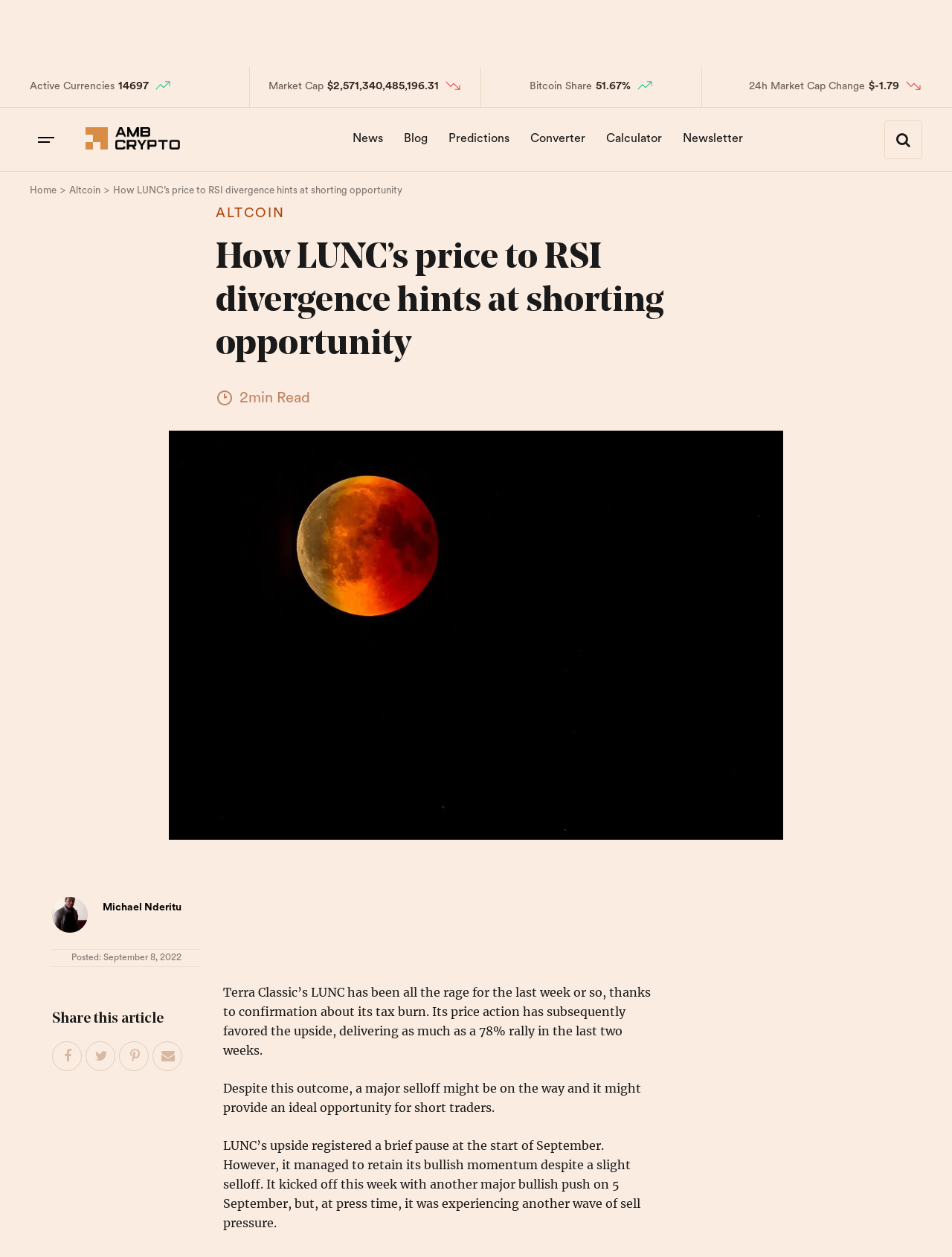Offer a meticulous description of the webpage's structure and content.

The webpage appears to be a news article or blog post about cryptocurrency, specifically Terra Classic's LUNC. At the top, there is a navigation bar with links to "Home", "Altcoin", and other sections. Below this, there is a breadcrumb navigation showing the current article's path.

On the left side, there is a section displaying market data, including "Active Currencies", "Market Cap", "Bitcoin Share", and "24h Market Cap Change", each accompanied by a numerical value and an icon. 

The main article content is divided into sections. The title "How LUNC's price to RSI divergence hints at shorting opportunity" is prominently displayed, followed by a brief summary of the article and an image. The article's author, Michael Nderitu, is credited below, along with the date of publication, September 8, 2022.

The article's content is divided into paragraphs, discussing the recent price action of LUNC and its potential for a selloff. The text is interspersed with links to share the article on social media platforms.

At the bottom, there are links to other sections of the website, including "News", "Blog", "Predictions", "Converter", "Calculator", and "Newsletter".